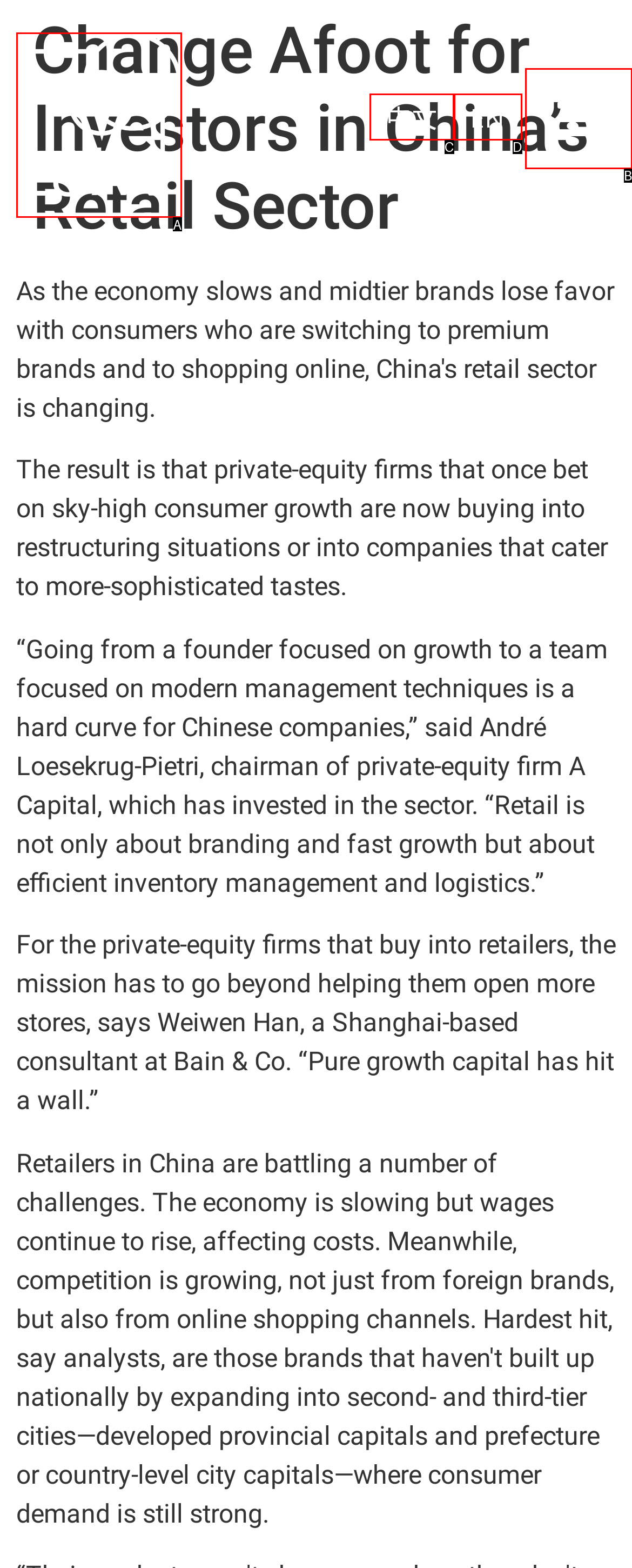Tell me which one HTML element best matches the description: aria-label="menu"
Answer with the option's letter from the given choices directly.

None